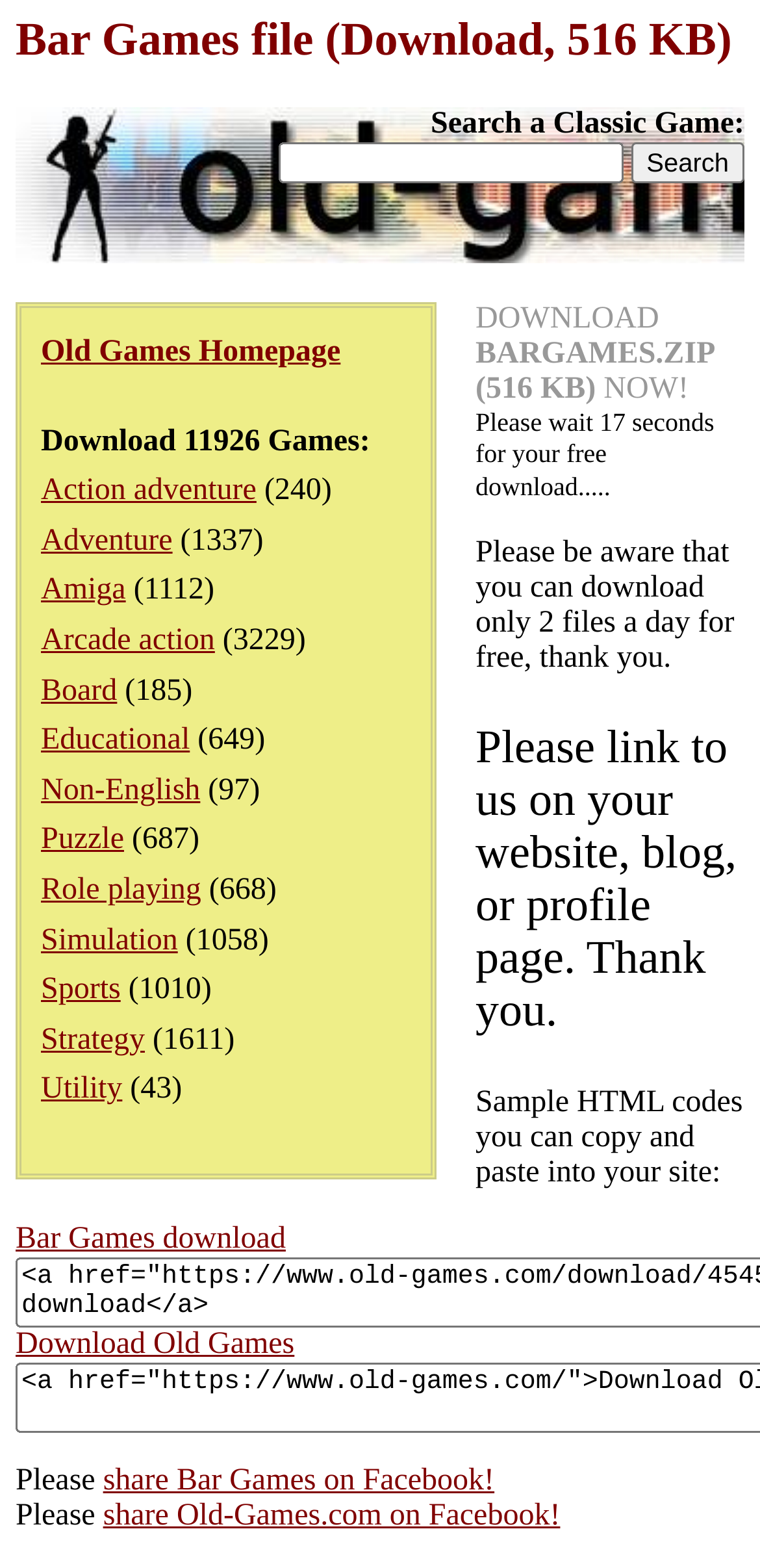Identify the bounding box coordinates of the area that should be clicked in order to complete the given instruction: "Visit Old Games Homepage". The bounding box coordinates should be four float numbers between 0 and 1, i.e., [left, top, right, bottom].

[0.054, 0.214, 0.448, 0.235]